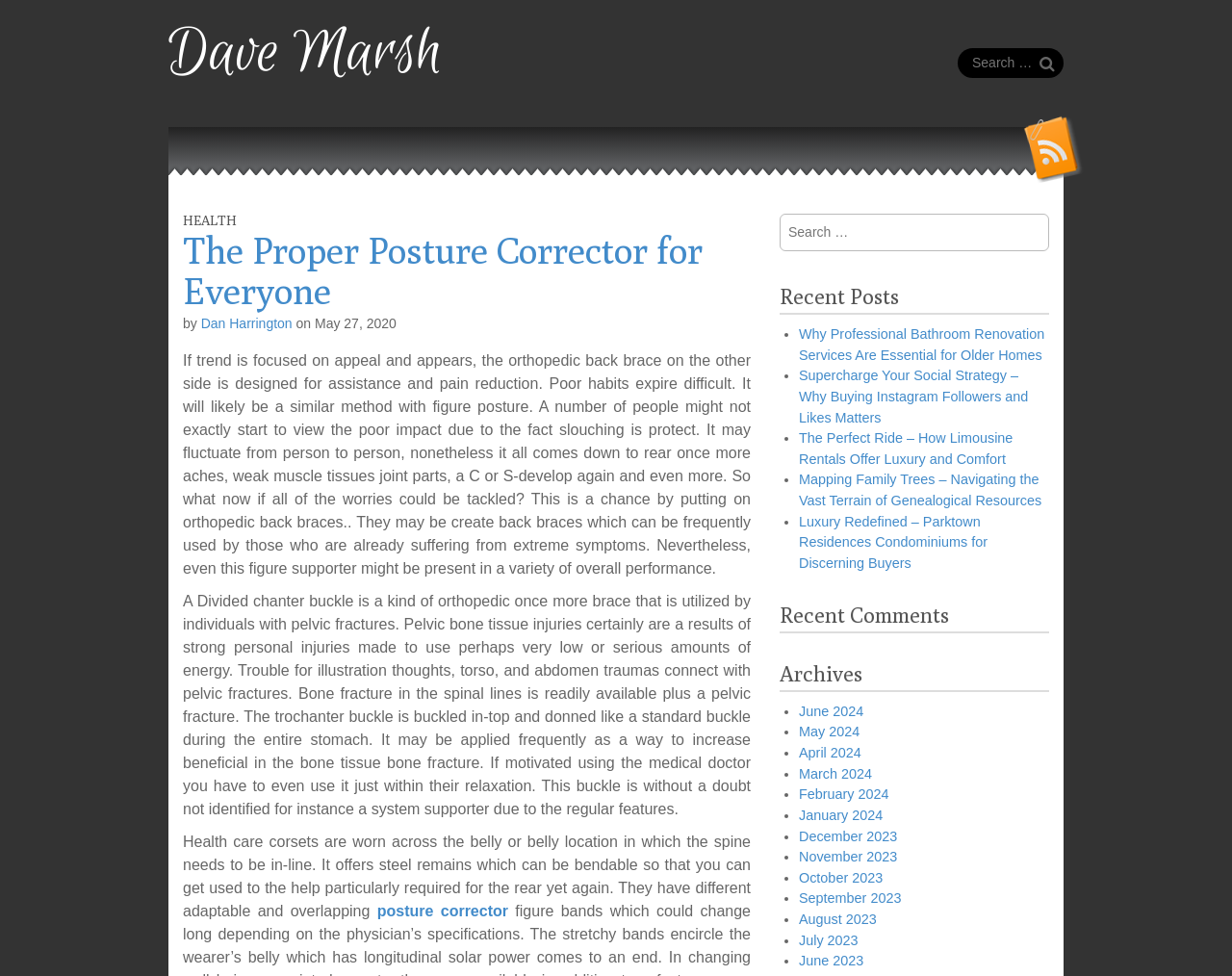Please reply to the following question with a single word or a short phrase:
What is the purpose of orthopedic back braces?

Assistance and pain reduction